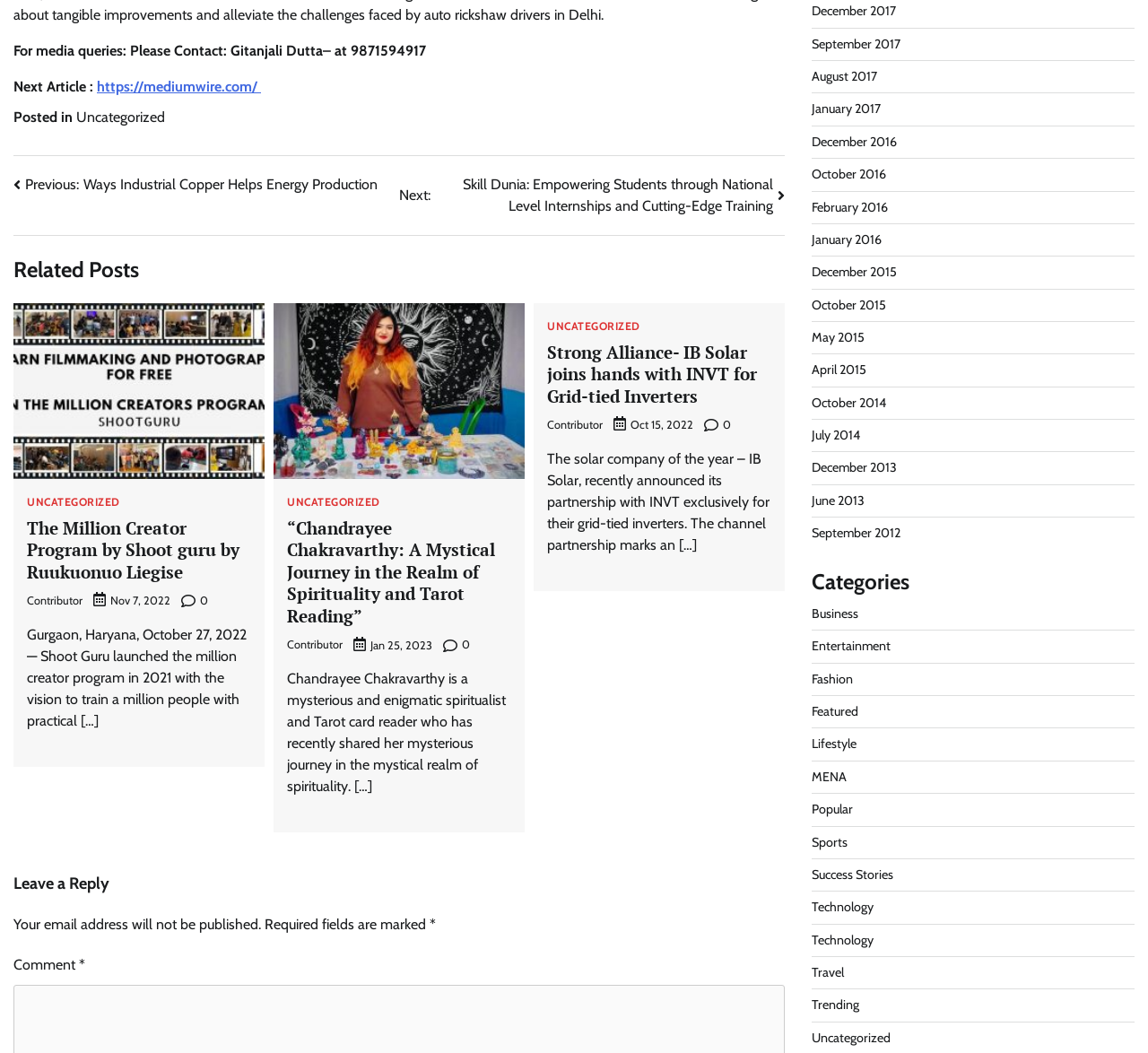What is the company that partnered with INVT for Grid-tied Inverters?
Refer to the screenshot and answer in one word or phrase.

IB Solar